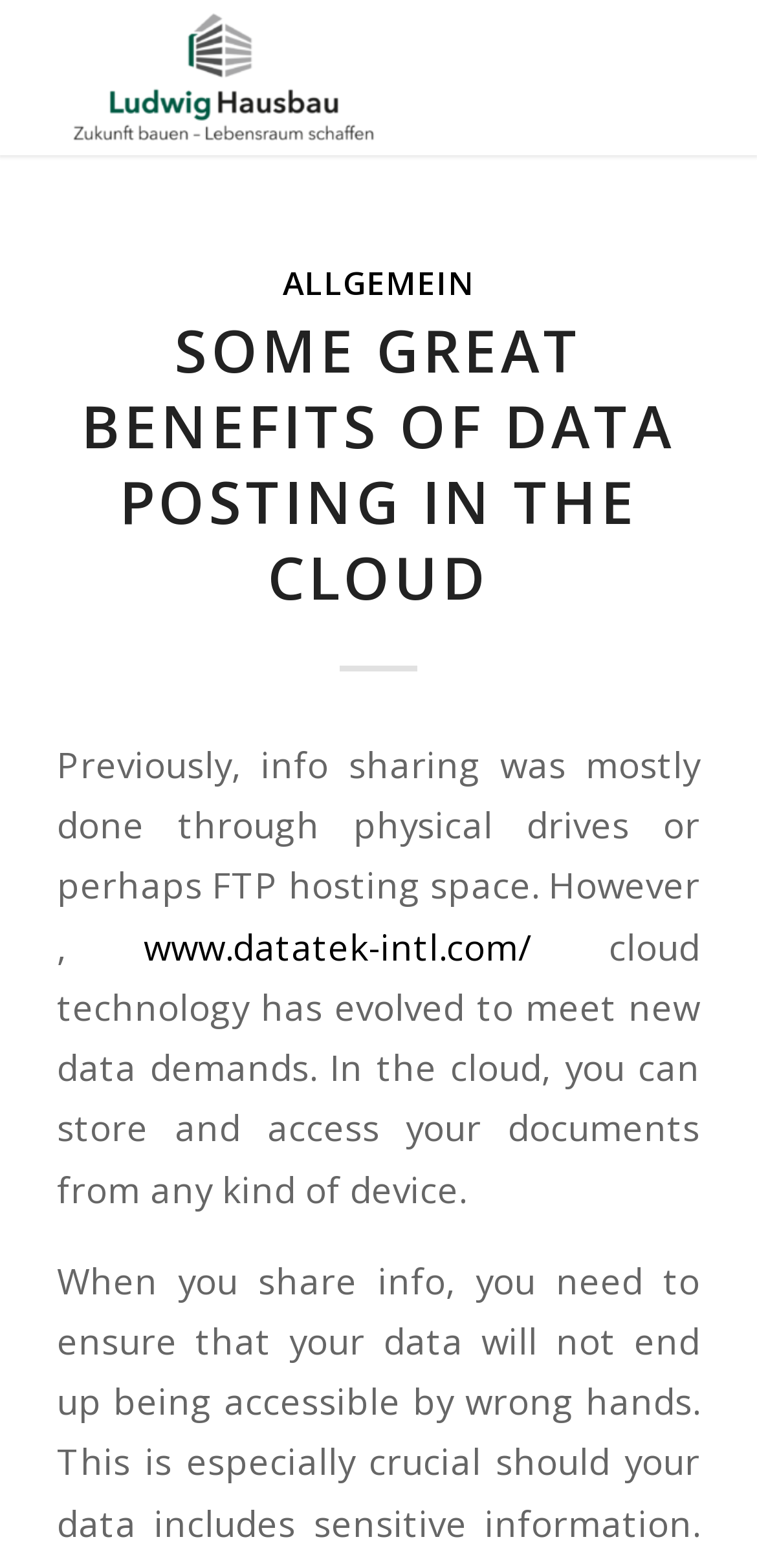Give a one-word or short phrase answer to this question: 
What was the traditional method of info sharing?

physical drives or FTP hosting space